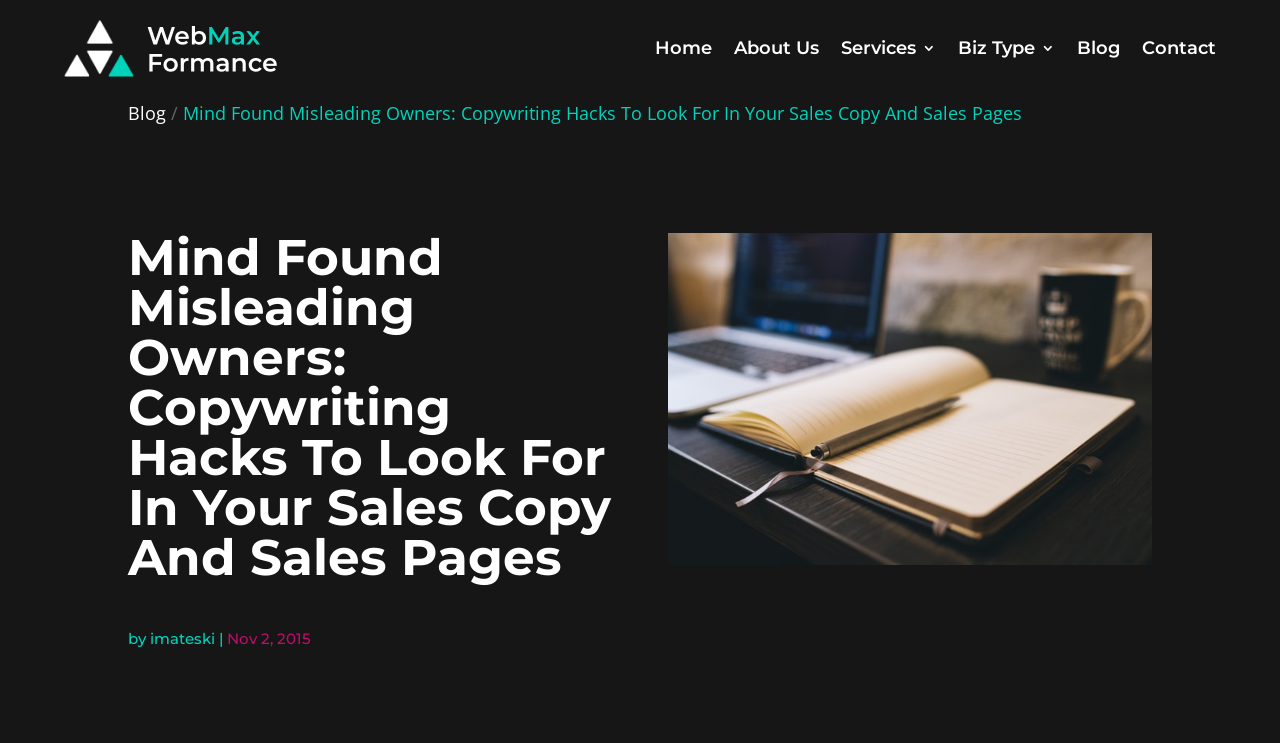Please locate the bounding box coordinates of the element that should be clicked to achieve the given instruction: "check the Contact page".

[0.892, 0.013, 0.95, 0.116]